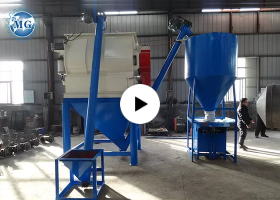What is the shape of the hopper in the material feeding system?
Please provide a single word or phrase in response based on the screenshot.

cone-shaped